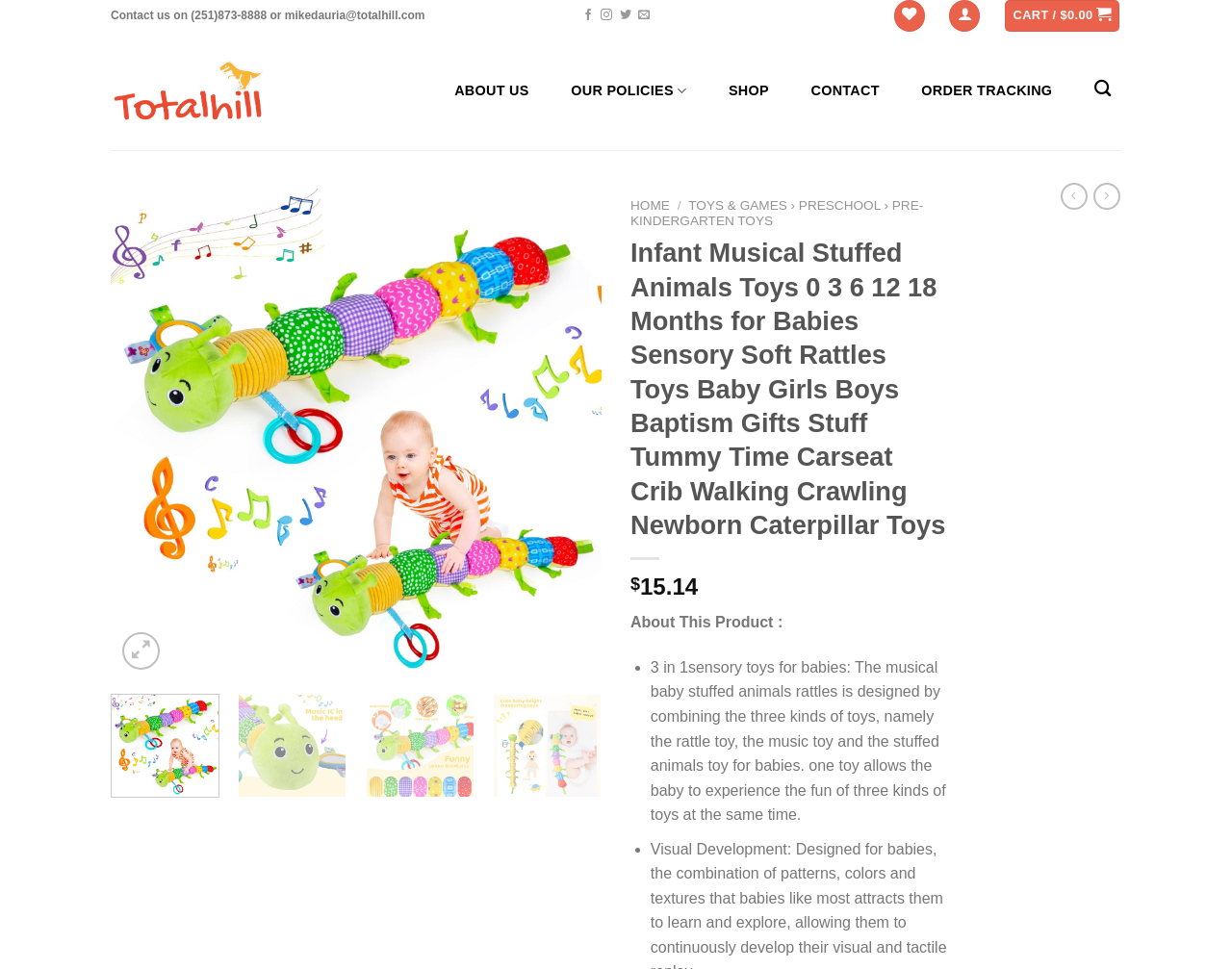Look at the image and write a detailed answer to the question: 
What is the current total in the cart?

I looked at the top right corner of the webpage, where the cart icon is located, and it says 'CART / $ 0.00'.